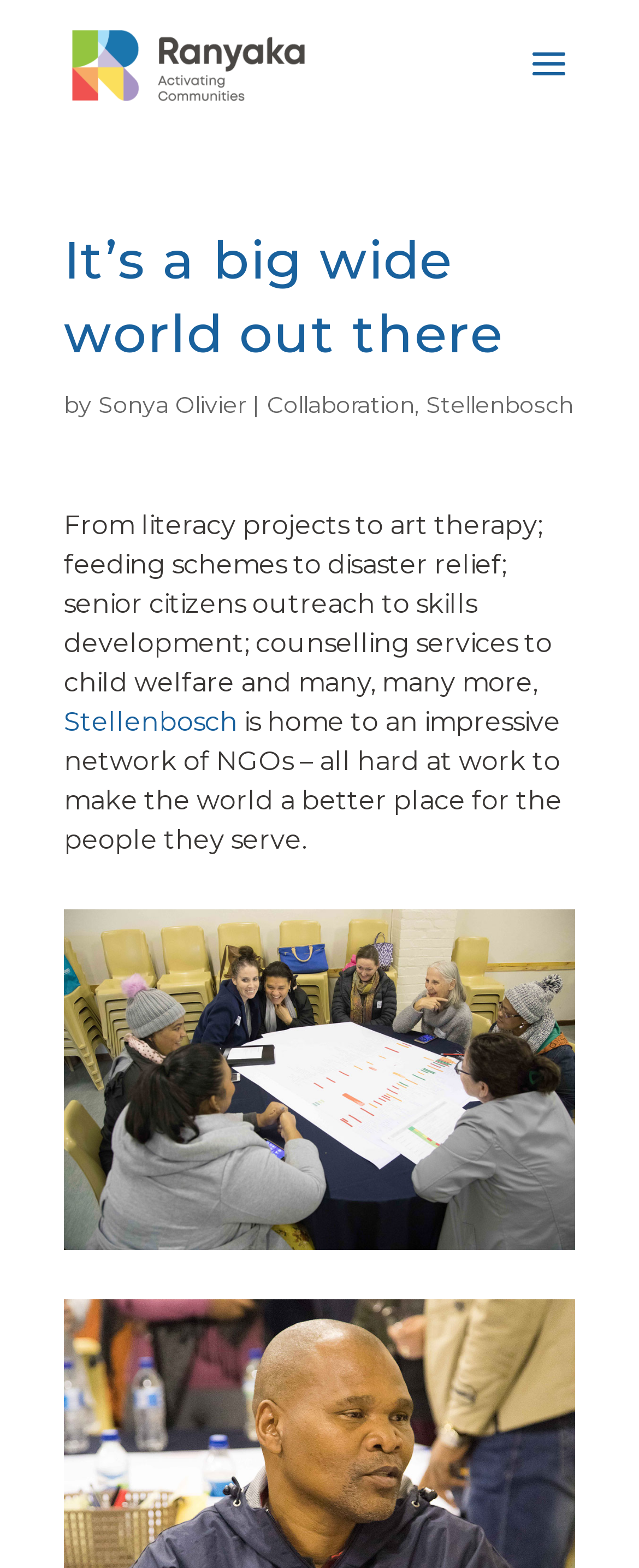Find and provide the bounding box coordinates for the UI element described here: "Sonya Olivier". The coordinates should be given as four float numbers between 0 and 1: [left, top, right, bottom].

[0.154, 0.248, 0.385, 0.267]